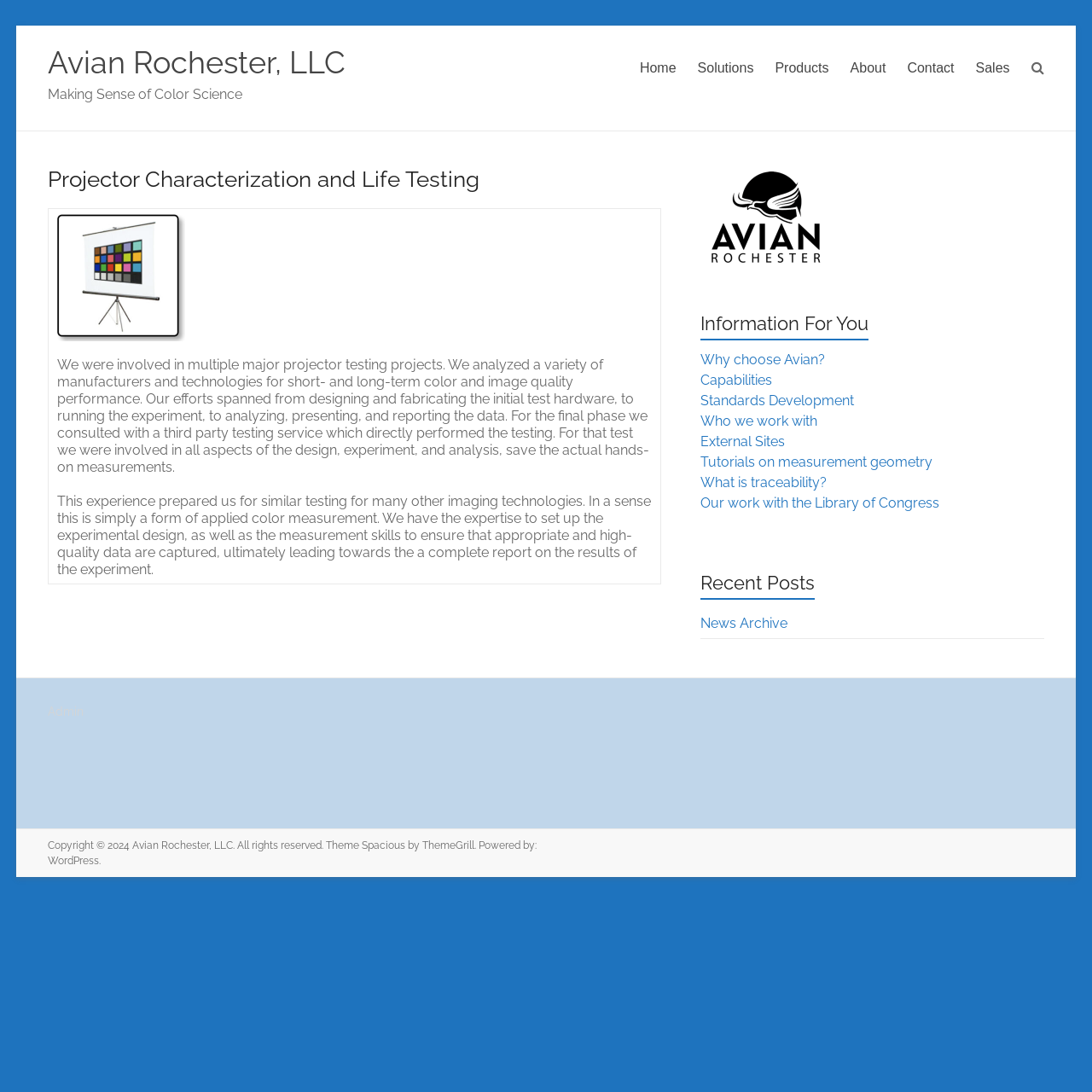Identify the bounding box coordinates of the clickable region necessary to fulfill the following instruction: "Read the 'Projector Characterization and Life Testing' heading". The bounding box coordinates should be four float numbers between 0 and 1, i.e., [left, top, right, bottom].

[0.044, 0.152, 0.606, 0.191]